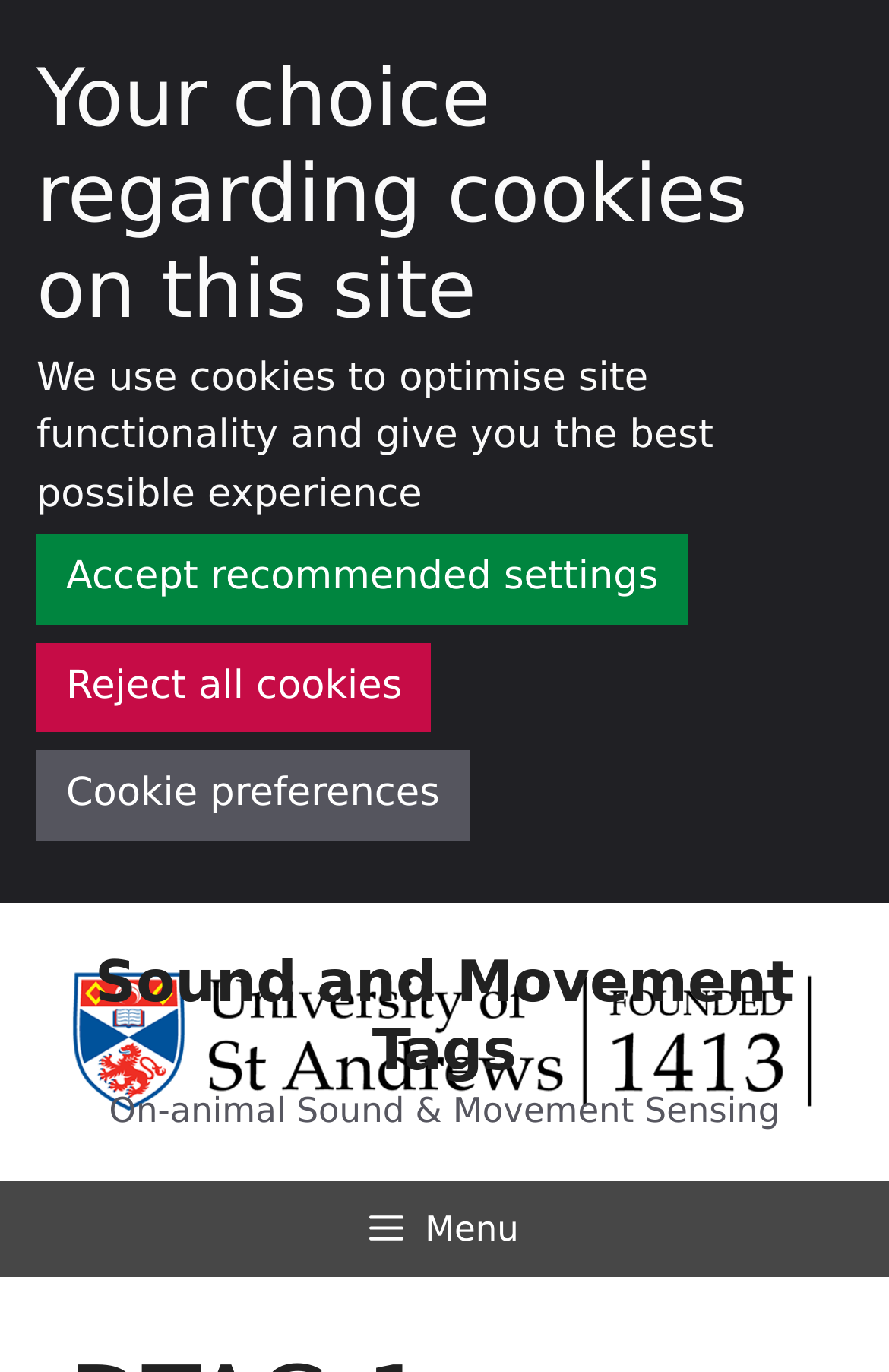Respond to the question with just a single word or phrase: 
What is the purpose of the site?

Sound and Movement Sensing